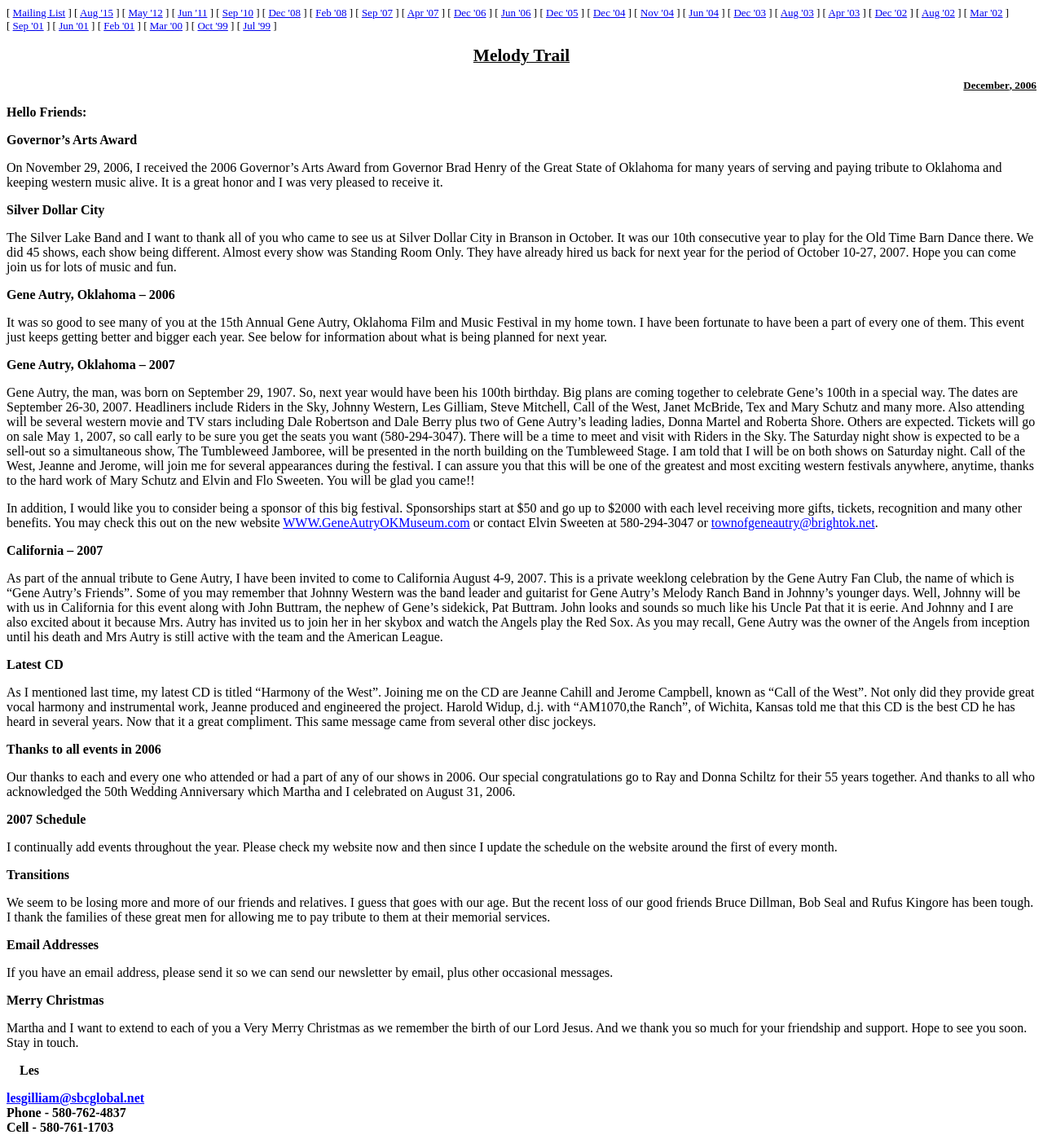What is the website mentioned in the webpage for checking the schedule?
Look at the image and answer the question using a single word or phrase.

WWW.GeneAutryOKMuseum.com